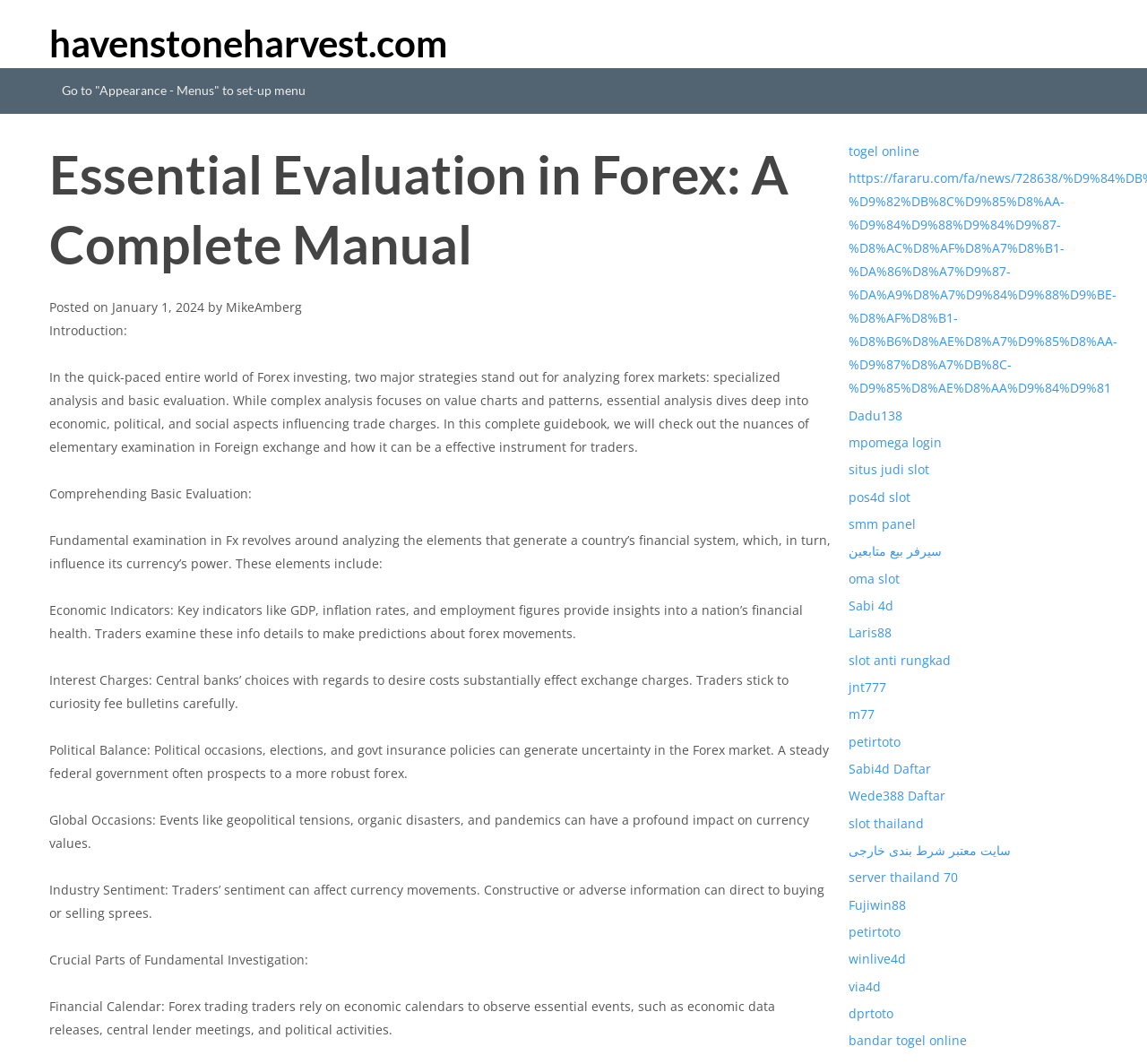Explain in detail what you observe on this webpage.

The webpage is about essential evaluation in Forex, providing a comprehensive manual. At the top, there is a heading with the title "Essential Evaluation in Forex: A Complete Manual" and a link to "havenstoneharvest.com". Below this, there is a link to set up a menu.

The main content of the webpage is divided into sections. The first section introduces the concept of essential evaluation in Forex, explaining that it involves analyzing economic, political, and social aspects that influence trade rates. This section is followed by a detailed explanation of the factors that generate a country's economic system, including economic indicators, interest rates, political balance, global events, and market sentiment.

The webpage also highlights the crucial parts of fundamental investigation, including the economic calendar, which is used to track essential events such as economic data releases, central bank meetings, and political activities.

On the right side of the webpage, there are multiple links to various websites, including online gambling and betting platforms, social media management panels, and online slot games. These links are arranged vertically, starting from the top and going down to the bottom of the webpage.